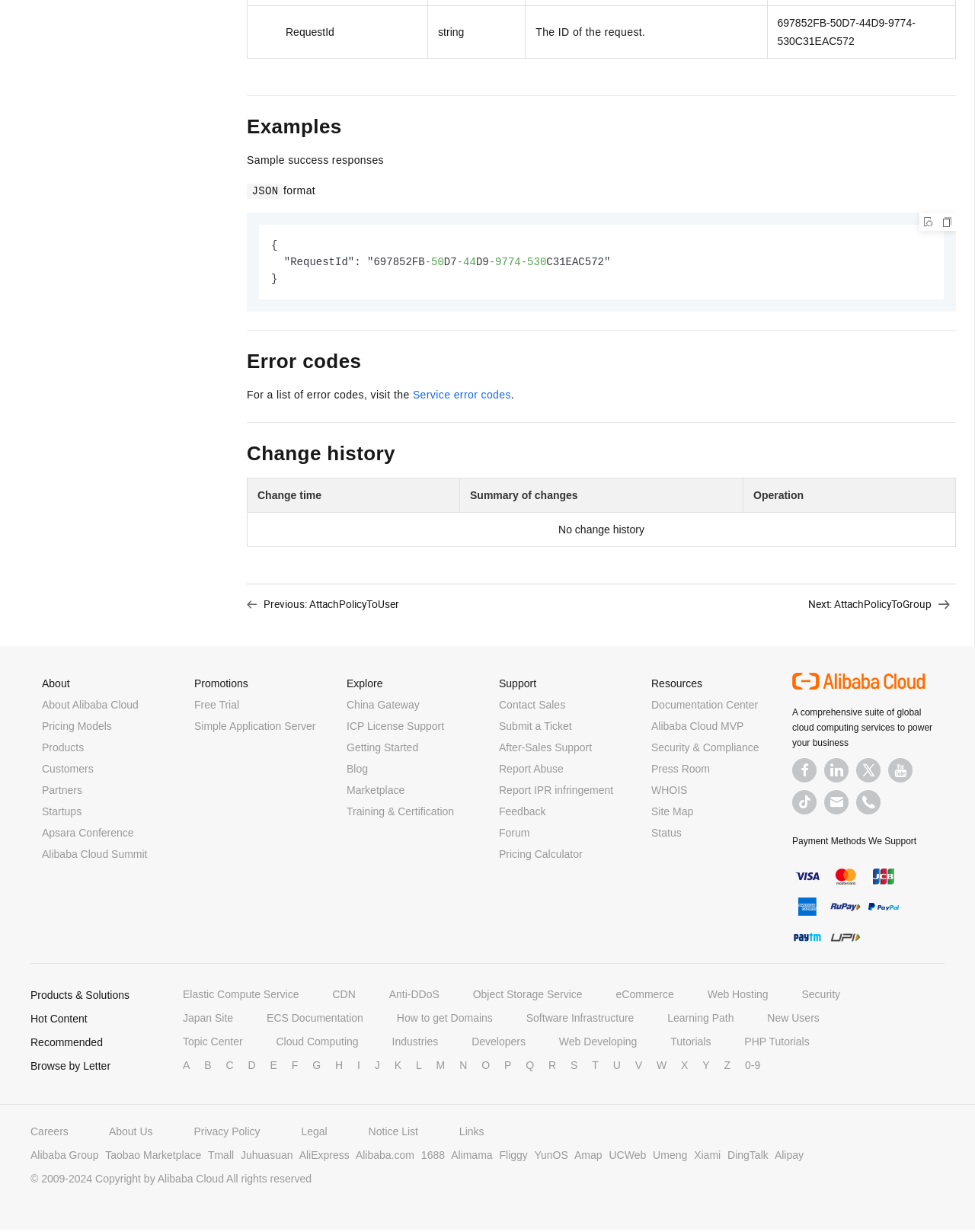What is the format of the sample success response?
Analyze the image and deliver a detailed answer to the question.

The format of the sample success response is mentioned as 'JSON' in the static text next to the 'Sample success responses' heading.